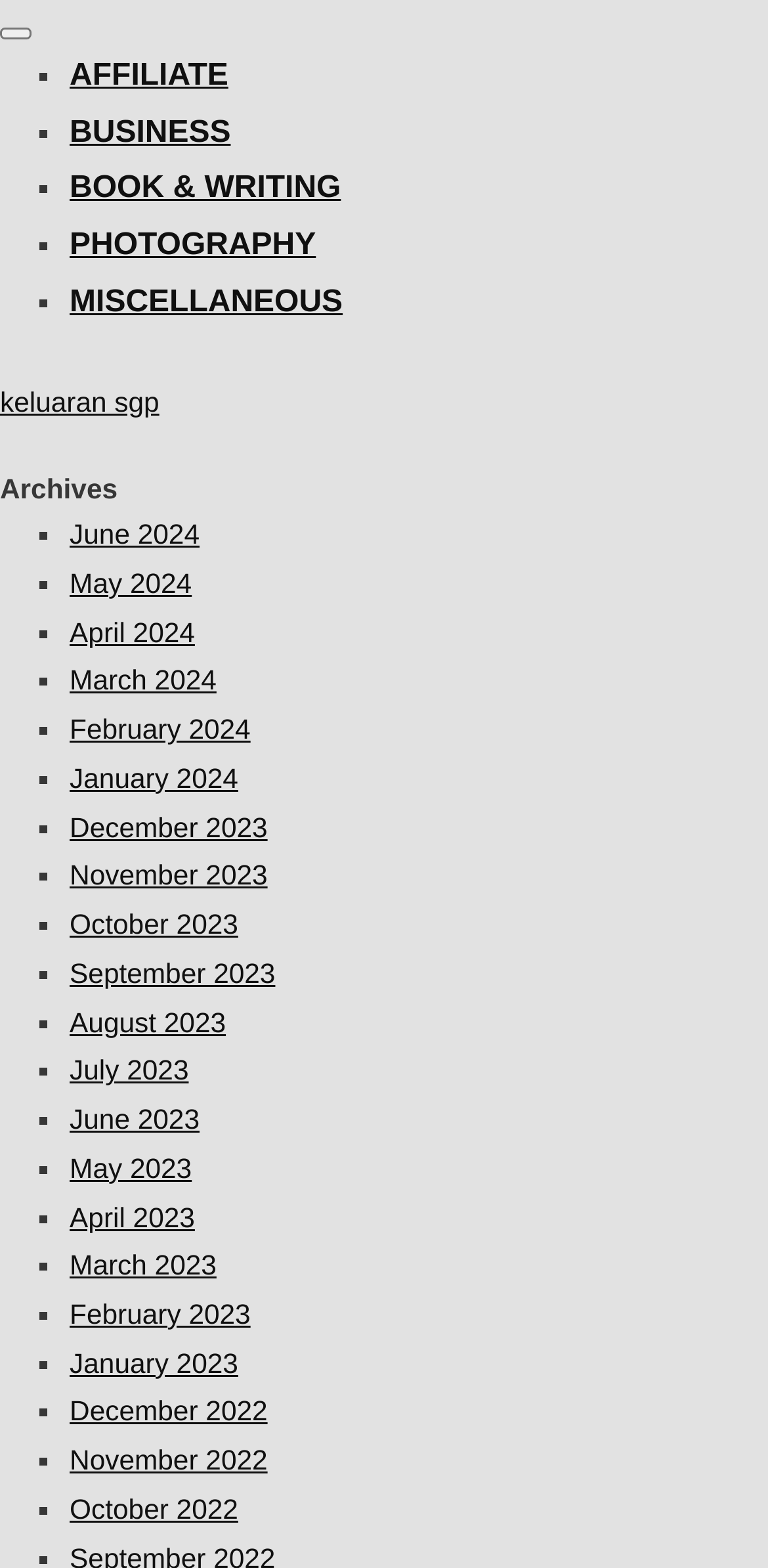Please provide a detailed answer to the question below based on the screenshot: 
What is the purpose of the 'Toggle navigation' button?

The 'Toggle navigation' button is likely used to expand or collapse the navigation menu, allowing users to easily access or hide the menu options.